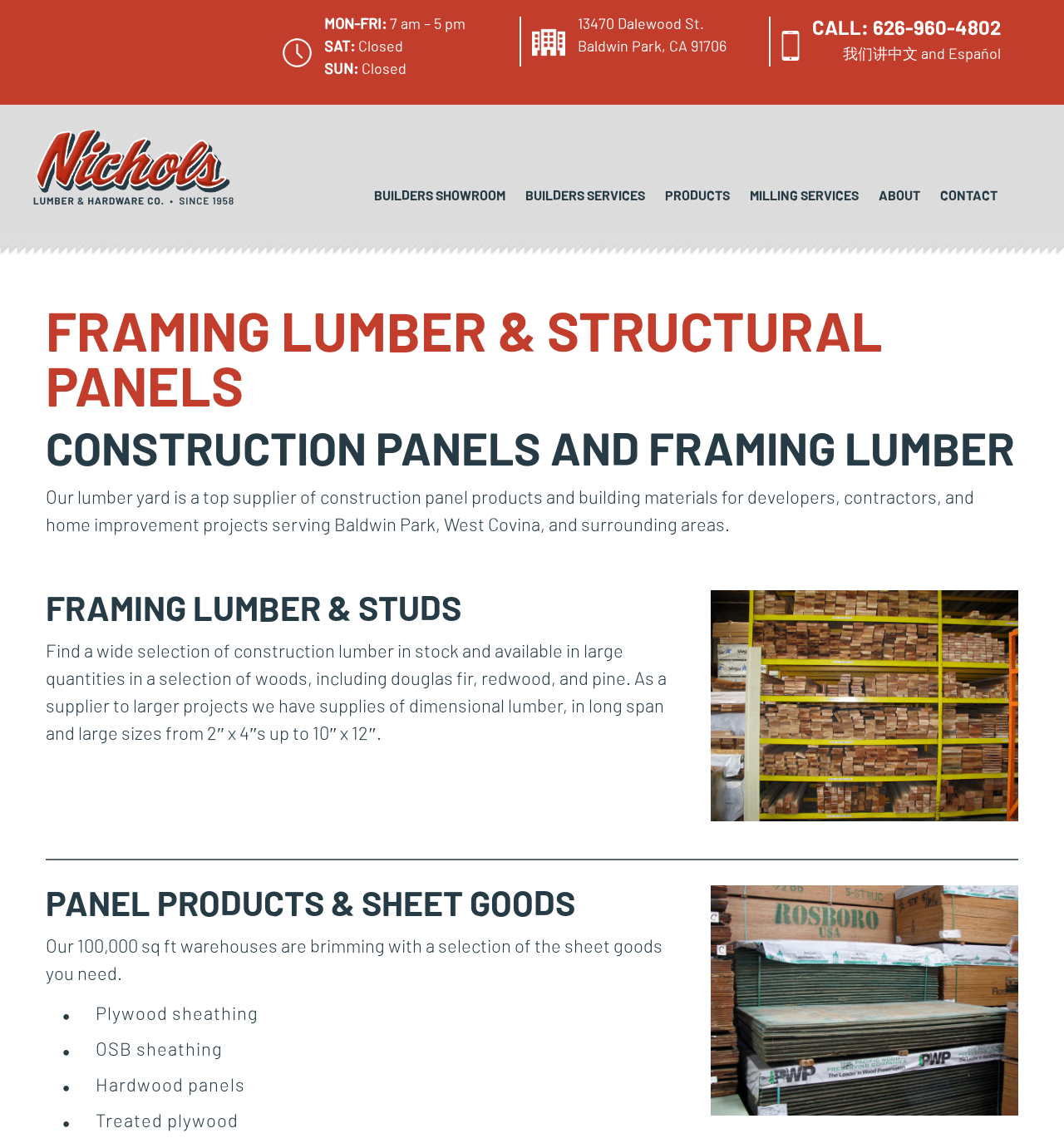Could you locate the bounding box coordinates for the section that should be clicked to accomplish this task: "Click the CALL button".

[0.763, 0.013, 0.941, 0.034]